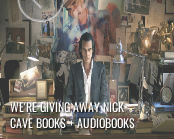What is the purpose of the image?
Answer the question with a detailed and thorough explanation.

The bold text at the bottom of the image, 'WE'RE GIVING AWAY NICK CAVE BOOKS + AUDIOBOOKS', clearly indicates that the purpose of the image is to promote a giveaway event, likely to attract fans and collectors of Nick Cave's work.